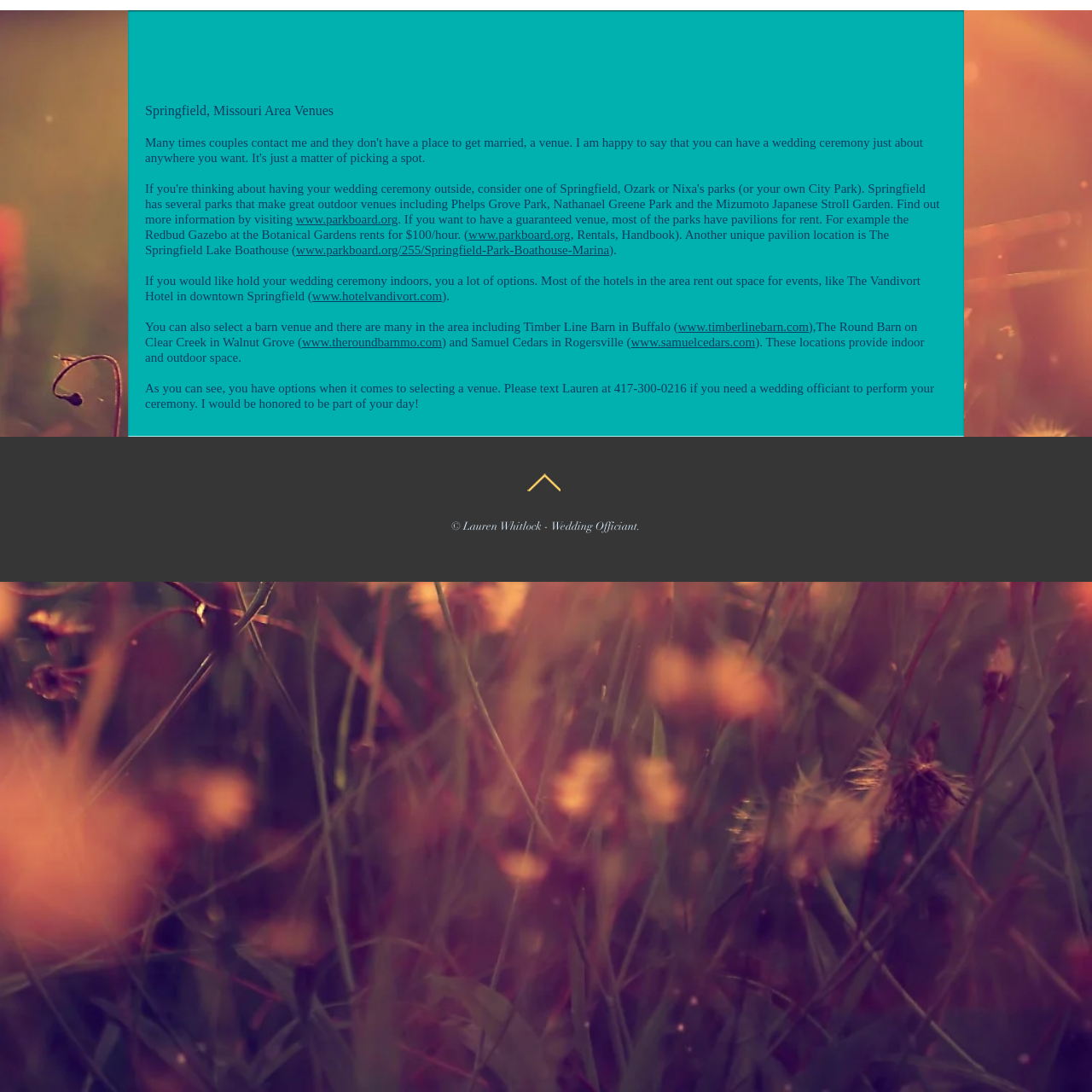Identify the bounding box coordinates for the UI element described as: "www.samuelcedars.com". The coordinates should be provided as four floats between 0 and 1: [left, top, right, bottom].

[0.578, 0.307, 0.692, 0.32]